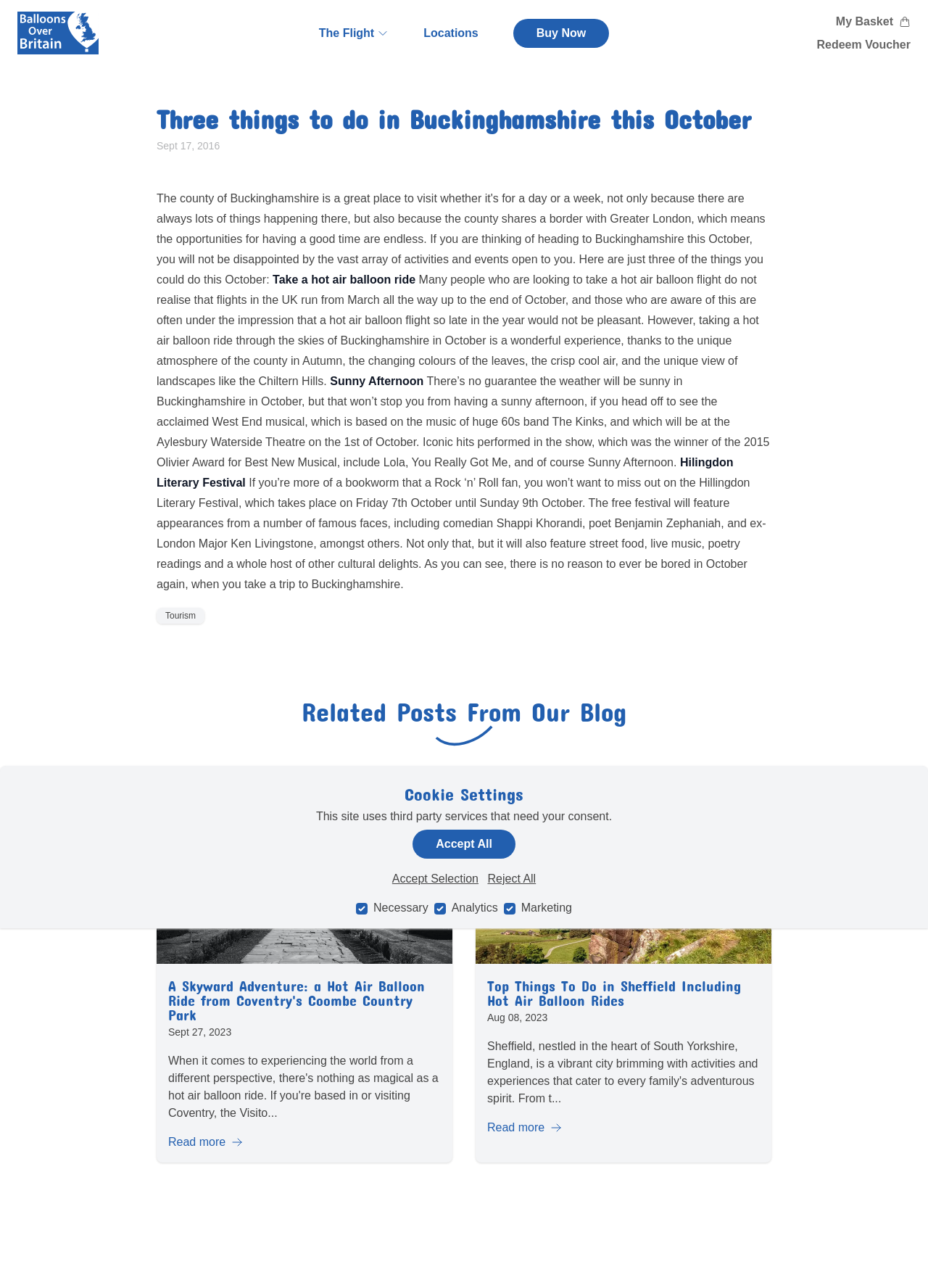Generate the text content of the main headline of the webpage.

Three things to do in Buckinghamshire this October